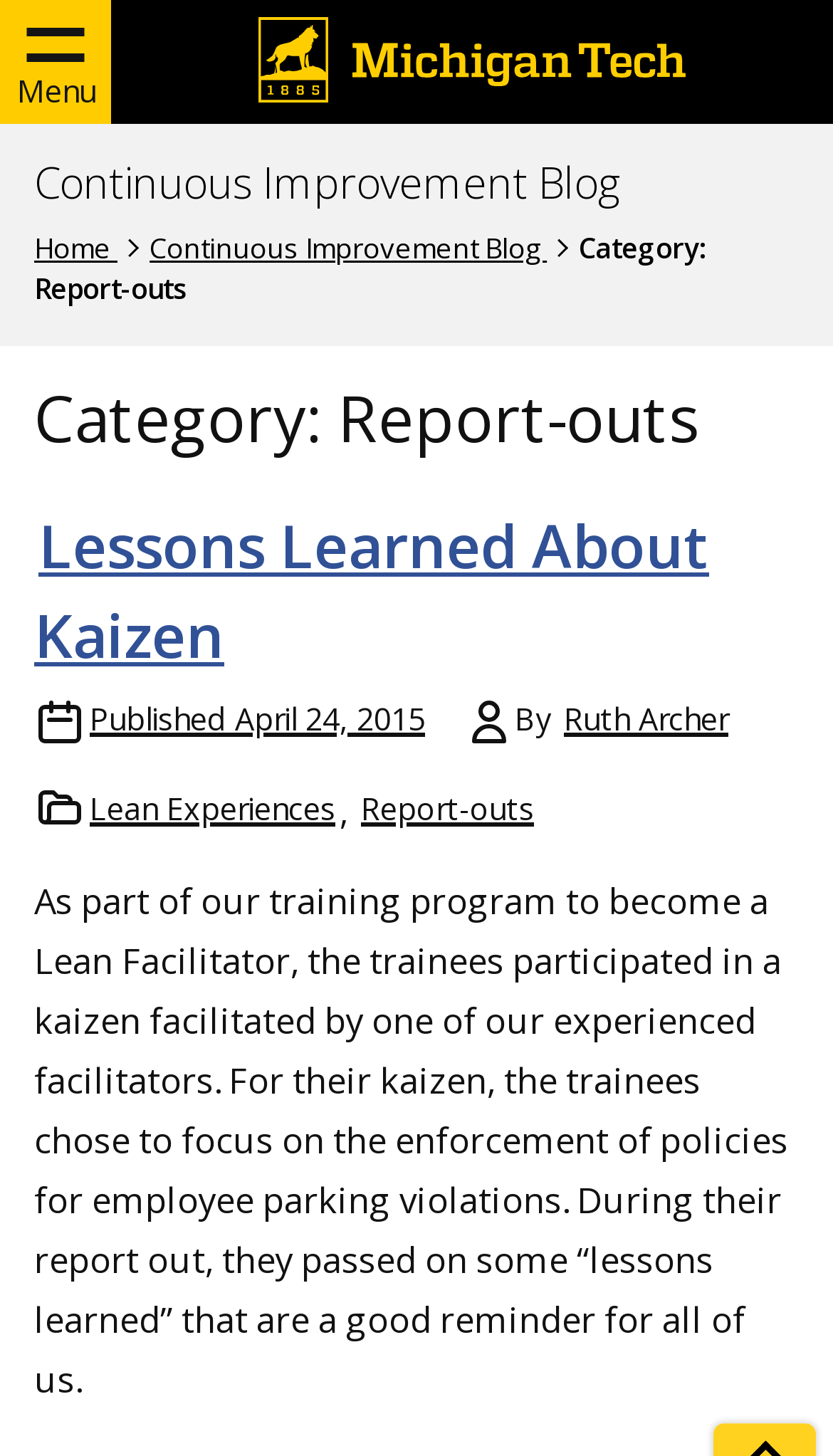Please indicate the bounding box coordinates for the clickable area to complete the following task: "Visit the Michigan Tech Logo page". The coordinates should be specified as four float numbers between 0 and 1, i.e., [left, top, right, bottom].

[0.305, 0.012, 0.828, 0.071]